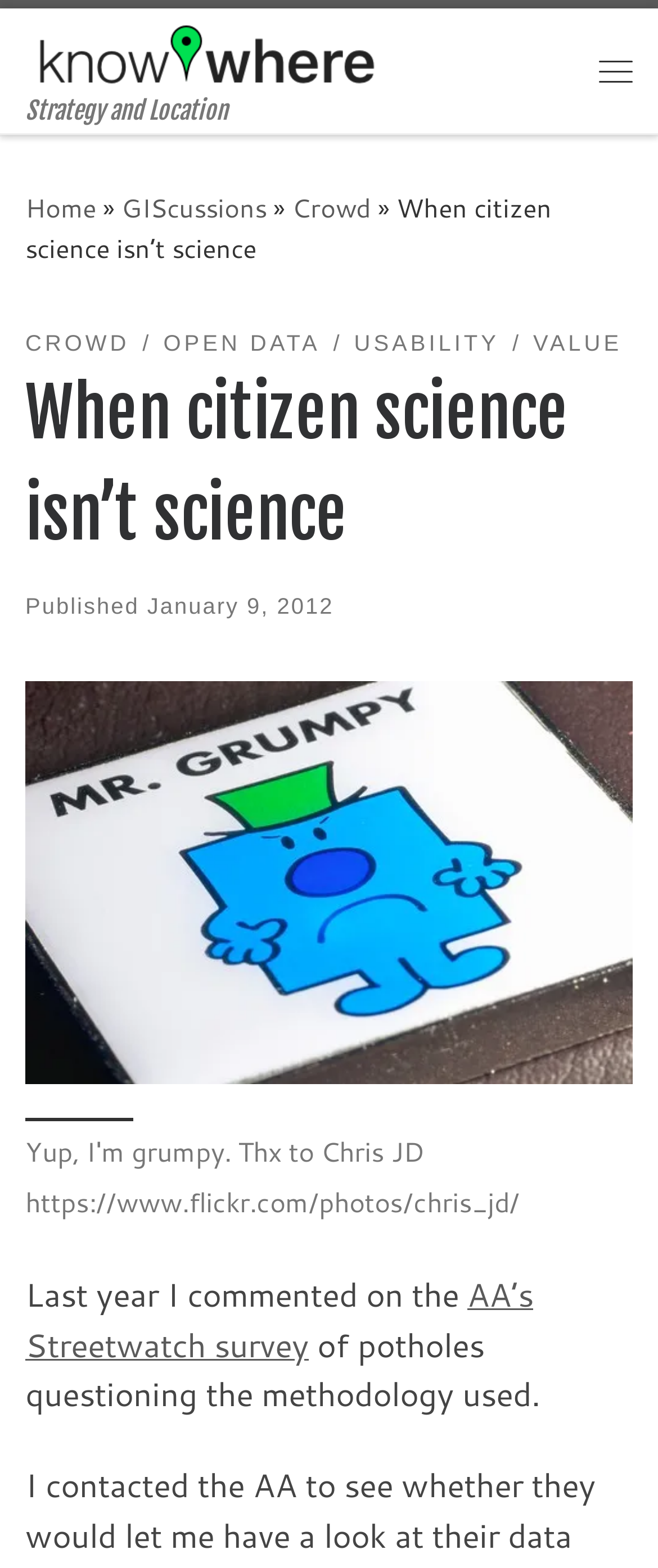Pinpoint the bounding box coordinates for the area that should be clicked to perform the following instruction: "Go to 'KnowWhere | Strategy and Location'".

[0.038, 0.017, 0.592, 0.049]